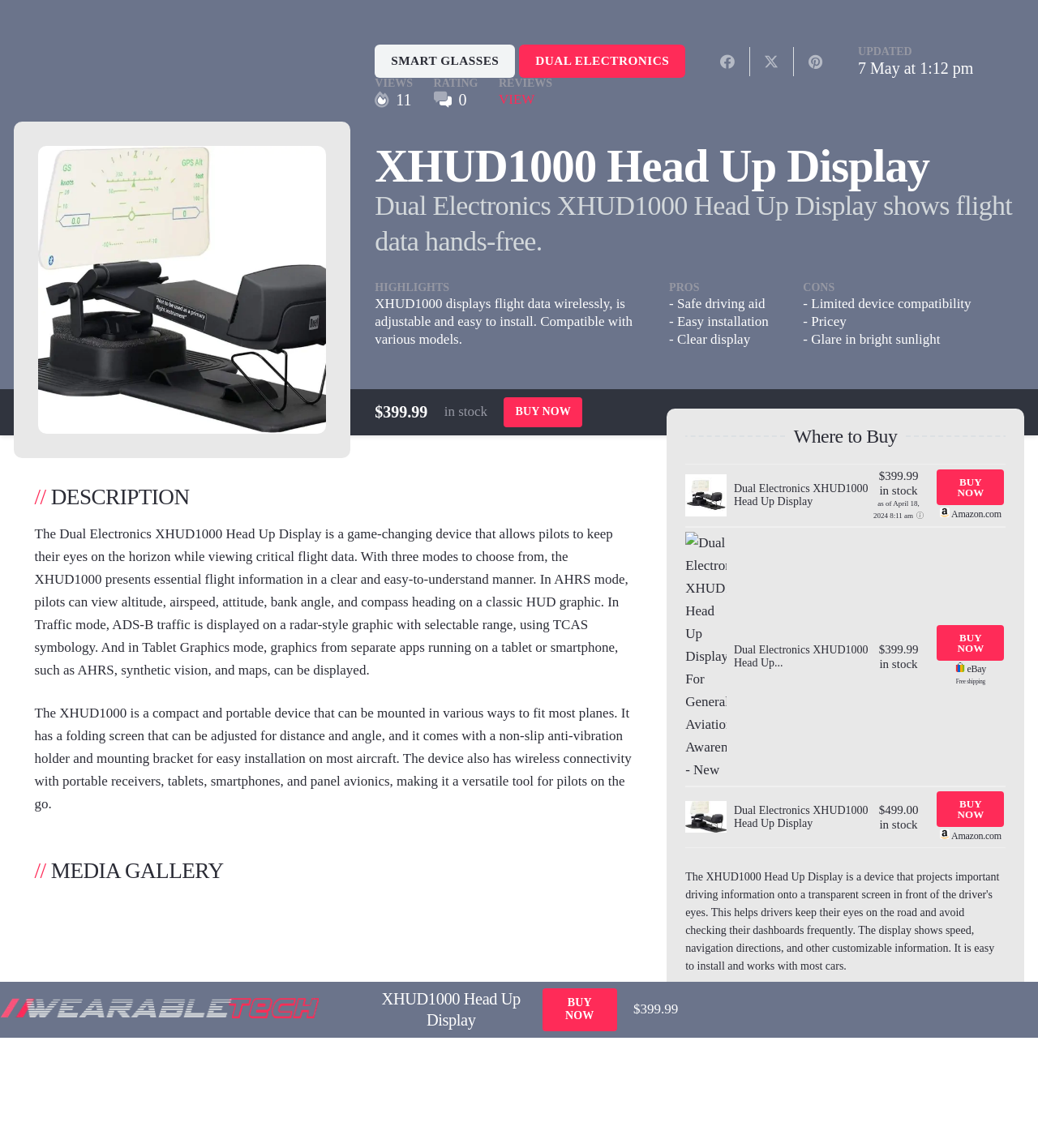What is the price of the XHUD1000 Head Up Display?
From the image, respond using a single word or phrase.

$399.99